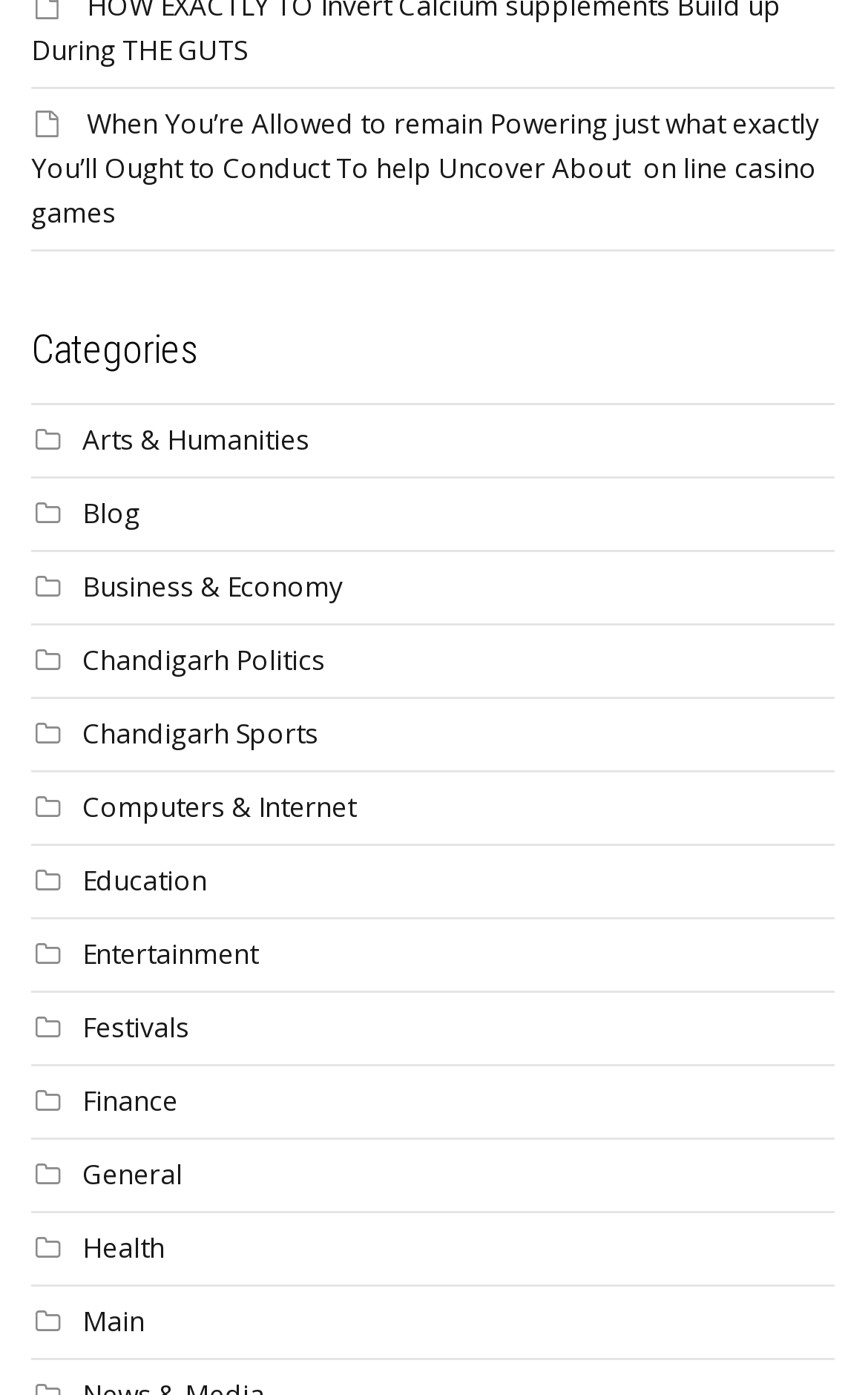Locate the bounding box coordinates of the area to click to fulfill this instruction: "explore Chandigarh Sports". The bounding box should be presented as four float numbers between 0 and 1, in the order [left, top, right, bottom].

[0.095, 0.513, 0.367, 0.54]